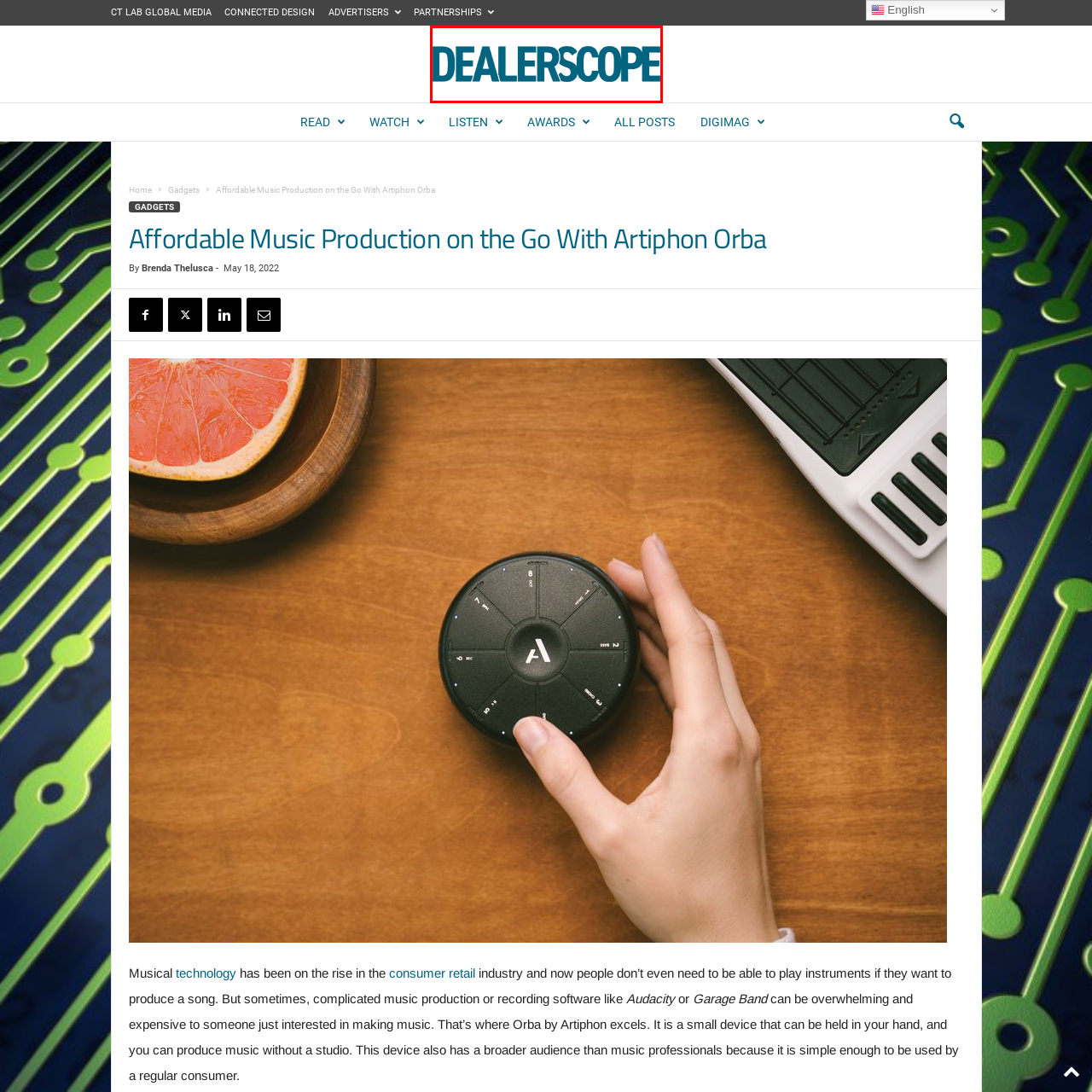What industry does Dealerscope focus on?
Inspect the image enclosed by the red bounding box and provide a detailed and comprehensive answer to the question.

The caption states that Dealerscope is a prominent publication focused on the consumer technology and retail industry, which implies that Dealerscope's primary focus is on the consumer technology and retail industry.